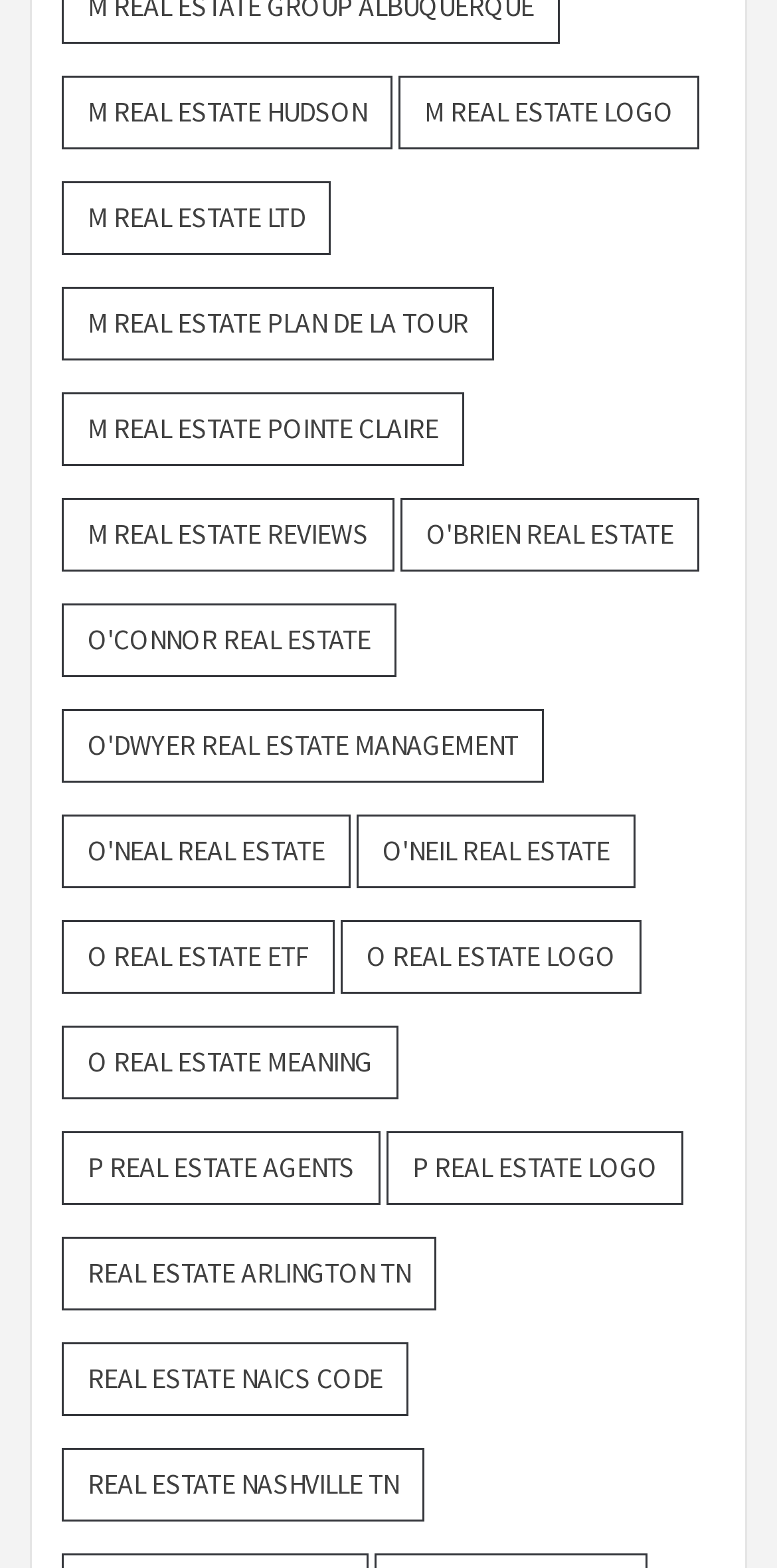Please respond in a single word or phrase: 
How many links are on the webpage?

22